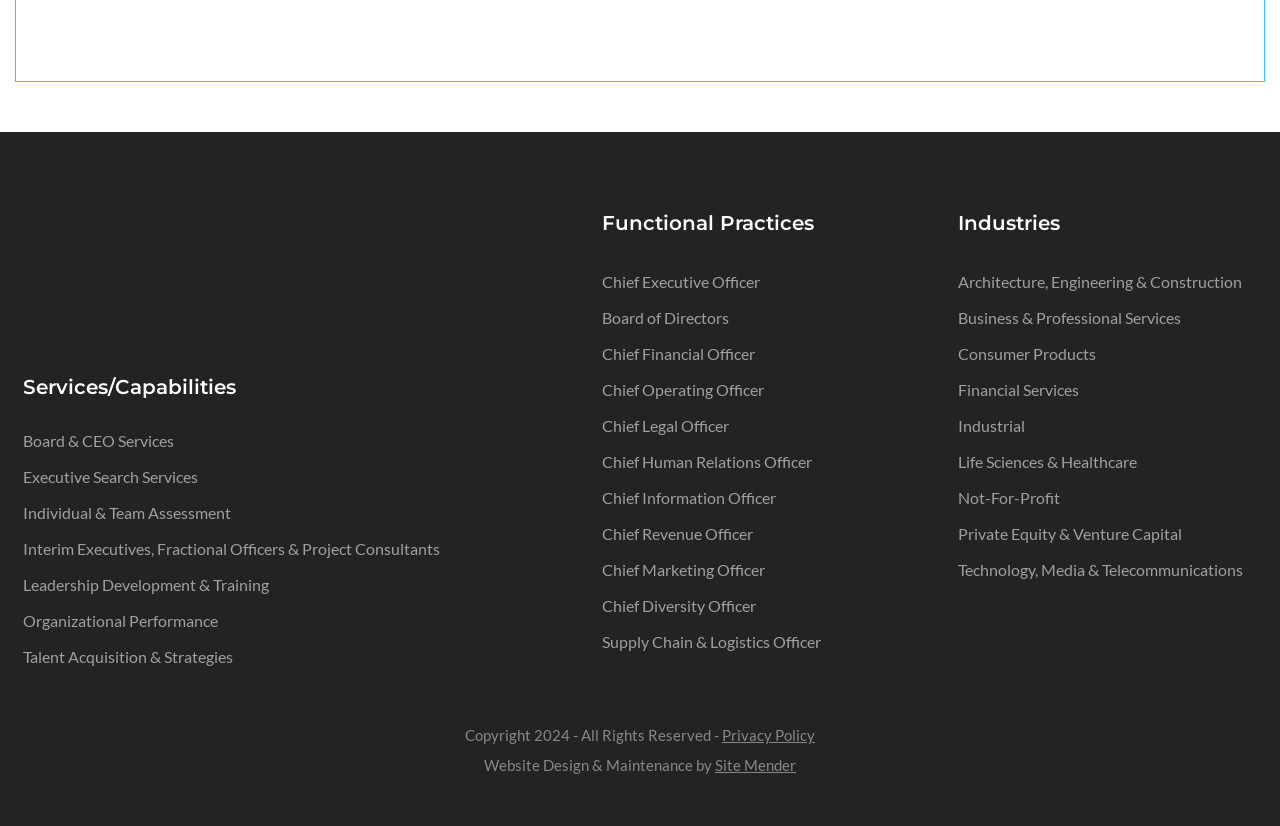Locate the bounding box coordinates of the region to be clicked to comply with the following instruction: "Click on Board & CEO Services". The coordinates must be four float numbers between 0 and 1, in the form [left, top, right, bottom].

[0.018, 0.522, 0.136, 0.545]